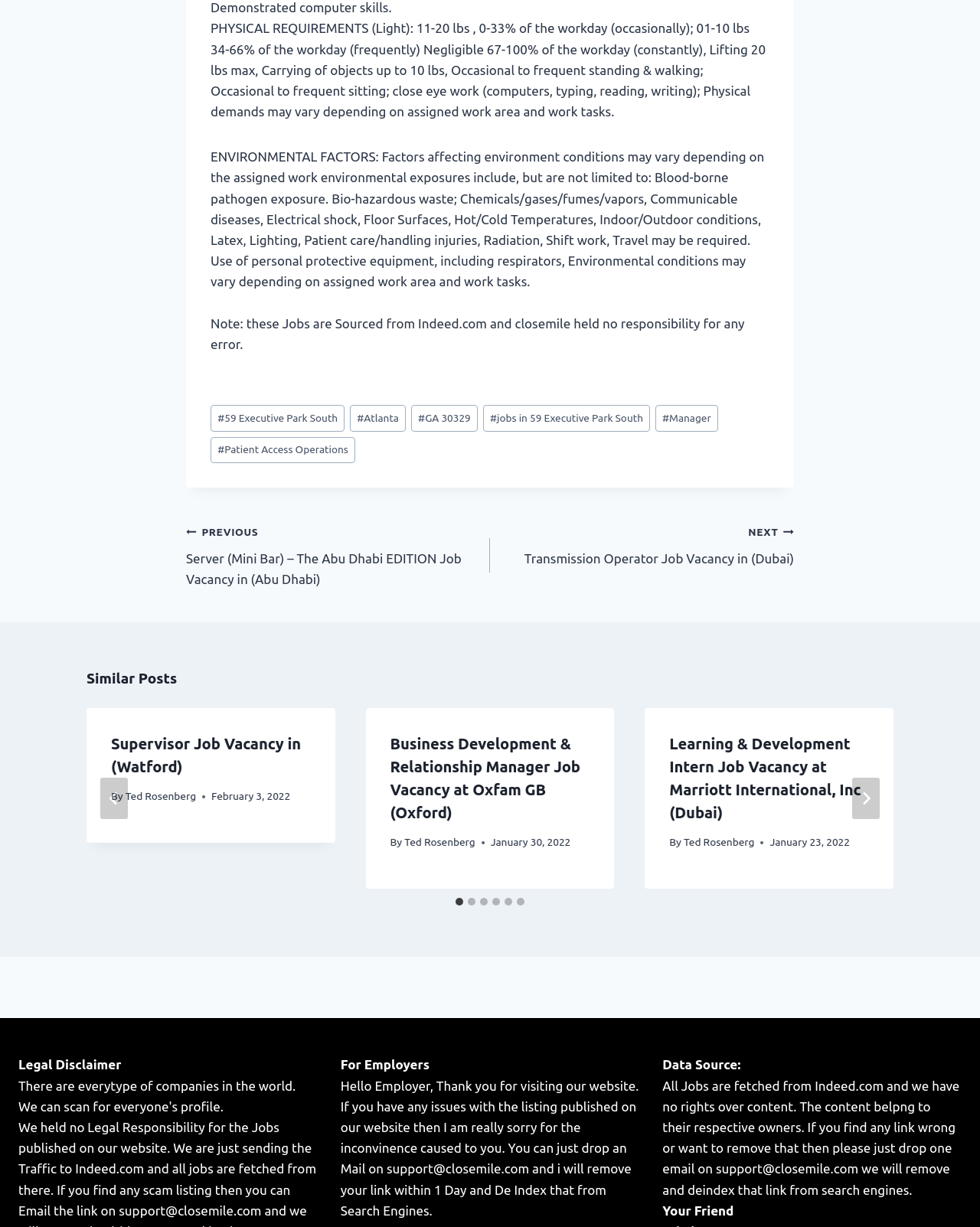How many similar posts are there?
Examine the image and provide an in-depth answer to the question.

The webpage has a section titled 'Similar Posts' which contains 6 similar job posts, each with a brief description and a link to the full job posting.